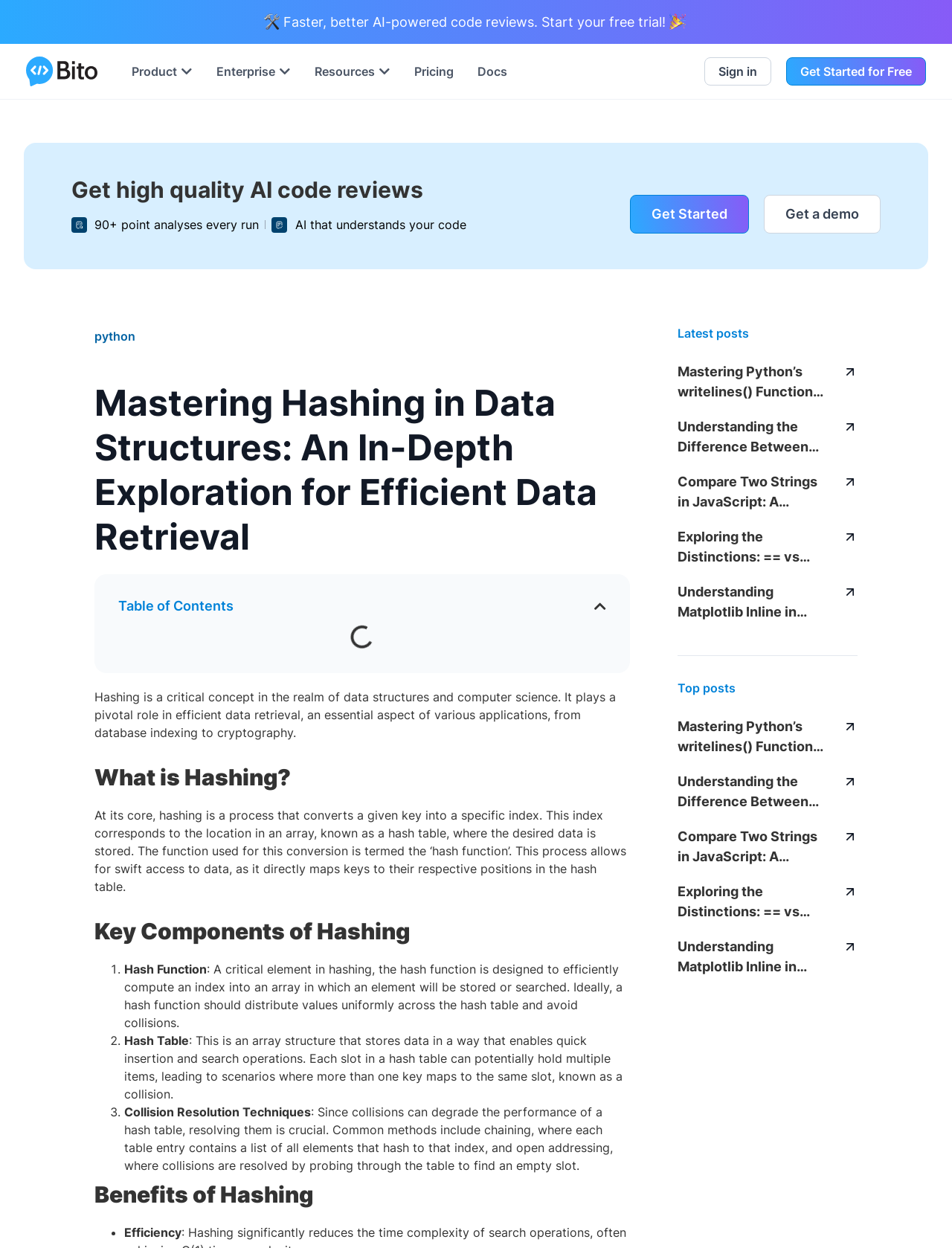Using the details from the image, please elaborate on the following question: What are the three key components of hashing?

The webpage explains that the three key components of hashing are the hash function, which converts a given key into a specific index, the hash table, which stores data in a way that enables quick insertion and search operations, and collision resolution techniques, which resolve scenarios where more than one key maps to the same slot.